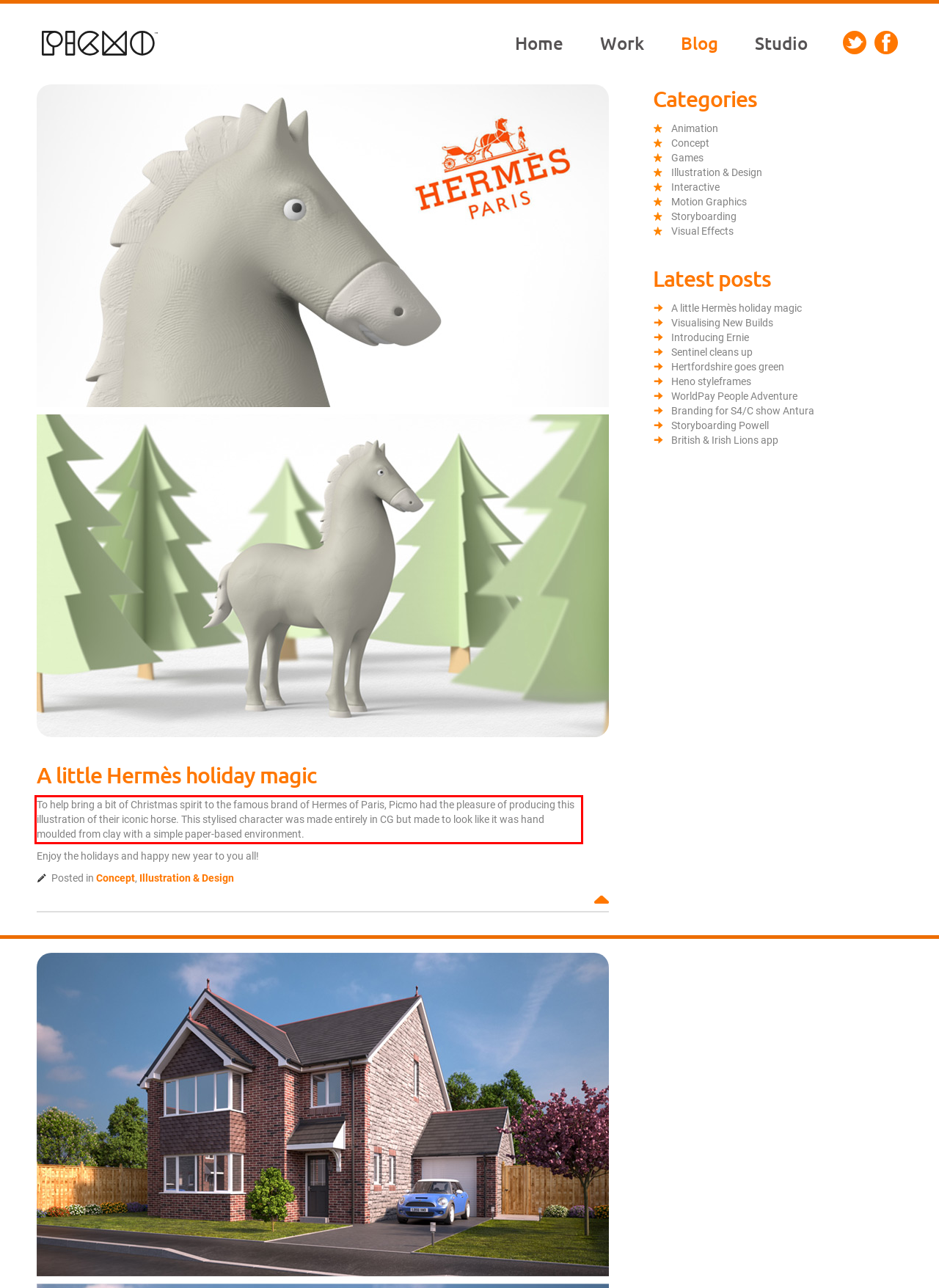Please perform OCR on the text within the red rectangle in the webpage screenshot and return the text content.

To help bring a bit of Christmas spirit to the famous brand of Hermes of Paris, Picmo had the pleasure of producing this illustration of their iconic horse. This stylised character was made entirely in CG but made to look like it was hand moulded from clay with a simple paper-based environment.